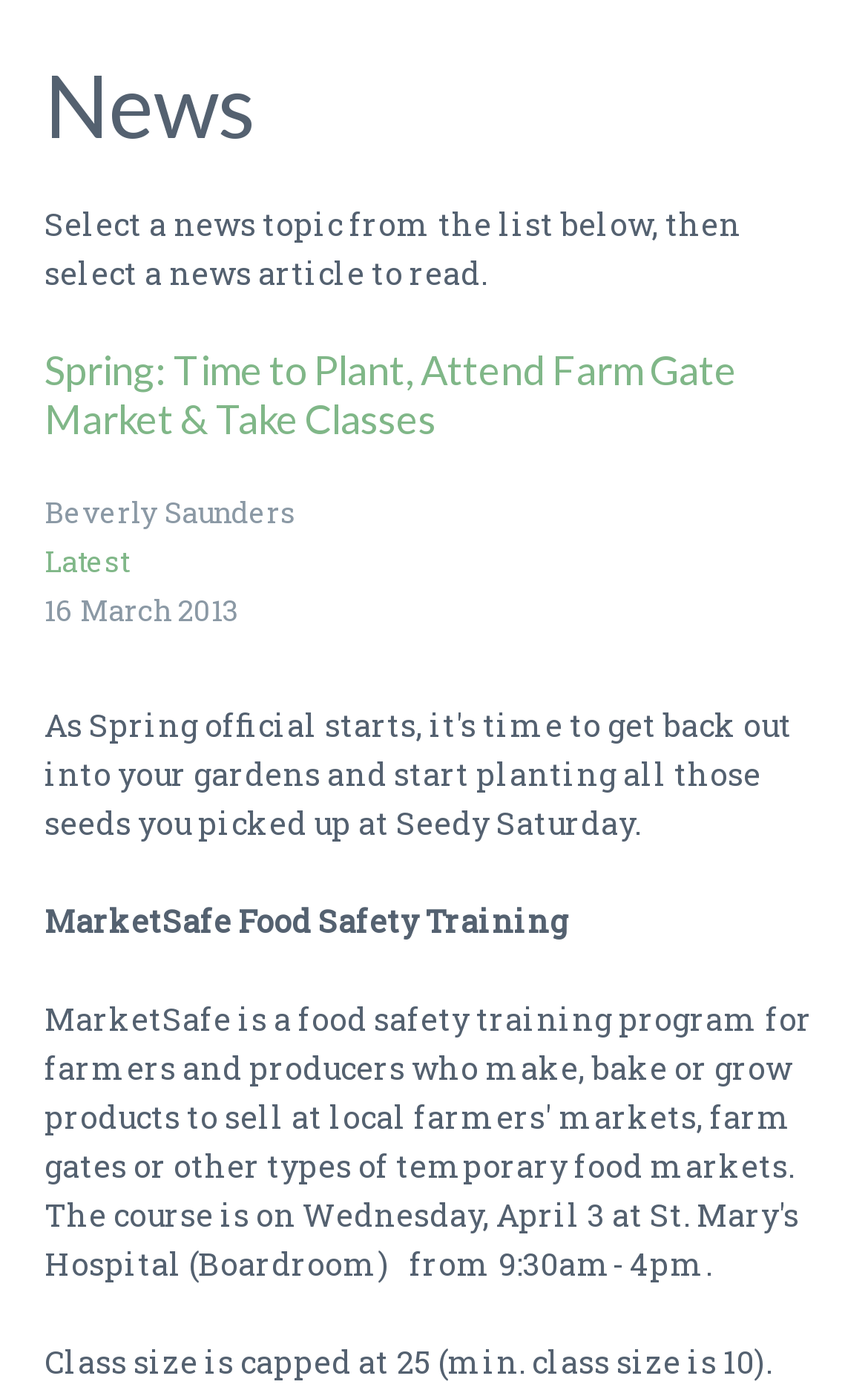Bounding box coordinates should be provided in the format (top-left x, top-left y, bottom-right x, bottom-right y) with all values between 0 and 1. Identify the bounding box for this UI element: News shorts

[0.221, 0.051, 0.779, 0.115]